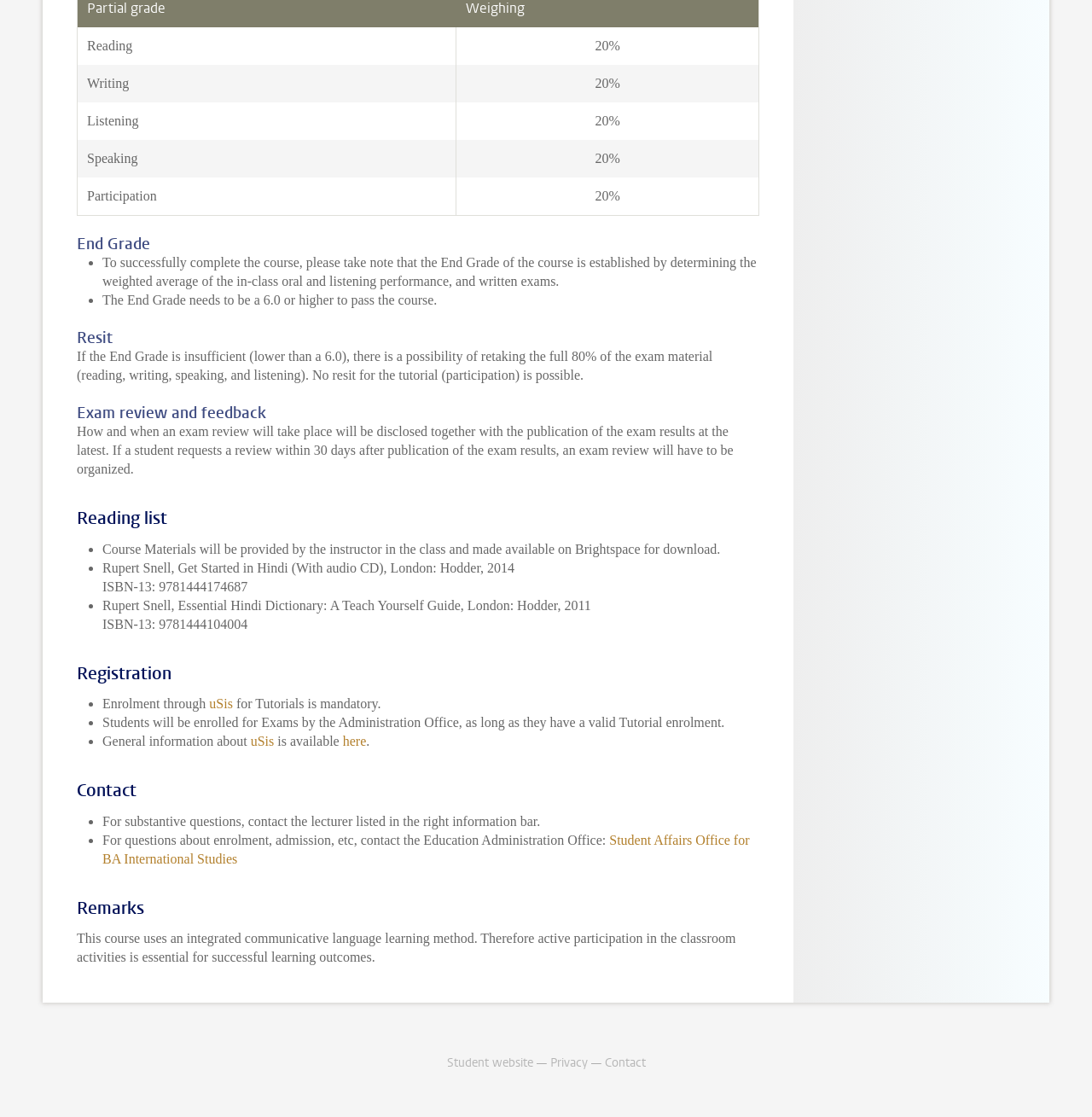Given the description: "Privacy", determine the bounding box coordinates of the UI element. The coordinates should be formatted as four float numbers between 0 and 1, [left, top, right, bottom].

[0.504, 0.944, 0.538, 0.959]